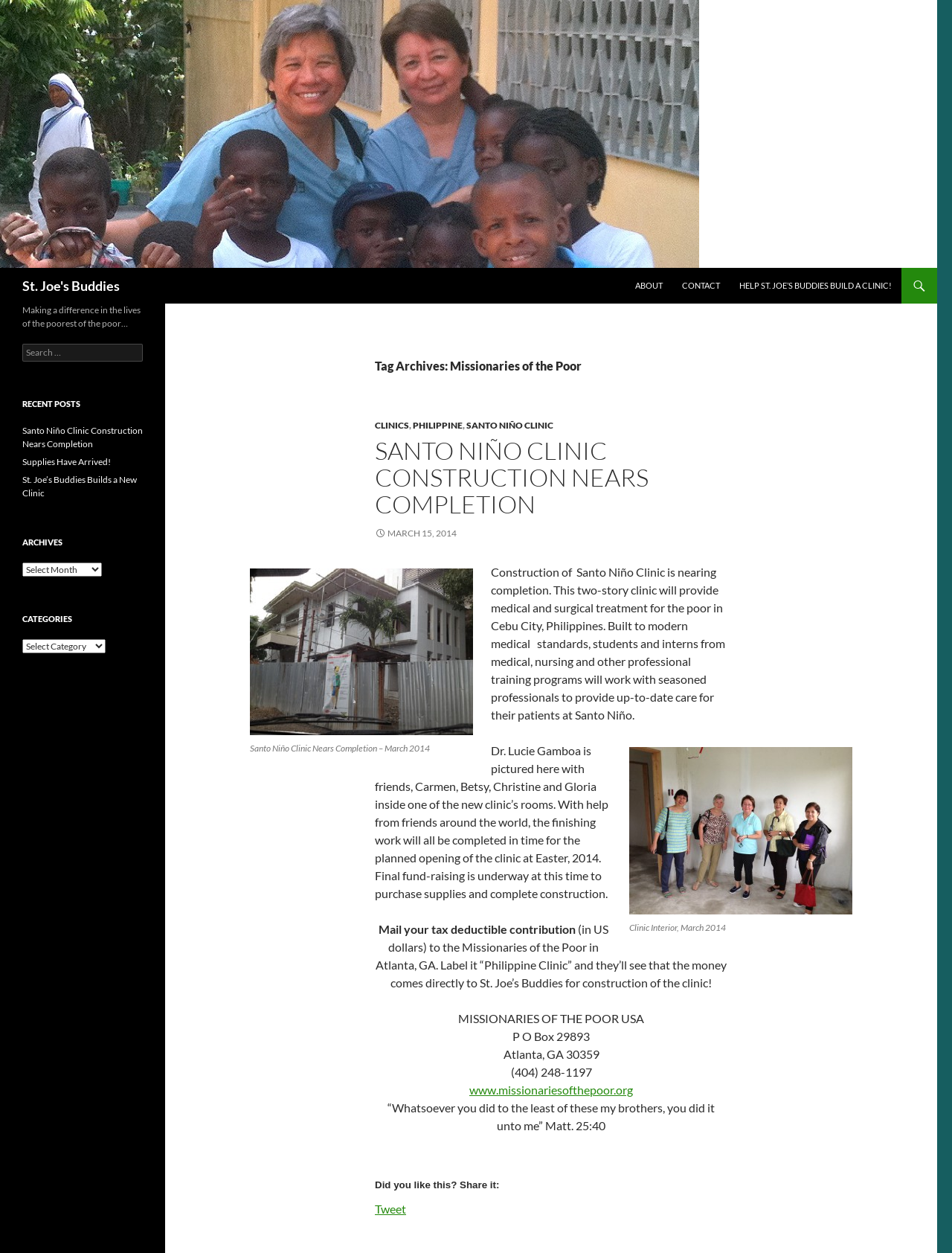Could you please study the image and provide a detailed answer to the question:
What is the location of the Missionaries of the Poor USA?

The question can be answered by reading the static text 'P O Box 29893 Atlanta, GA 30359'.